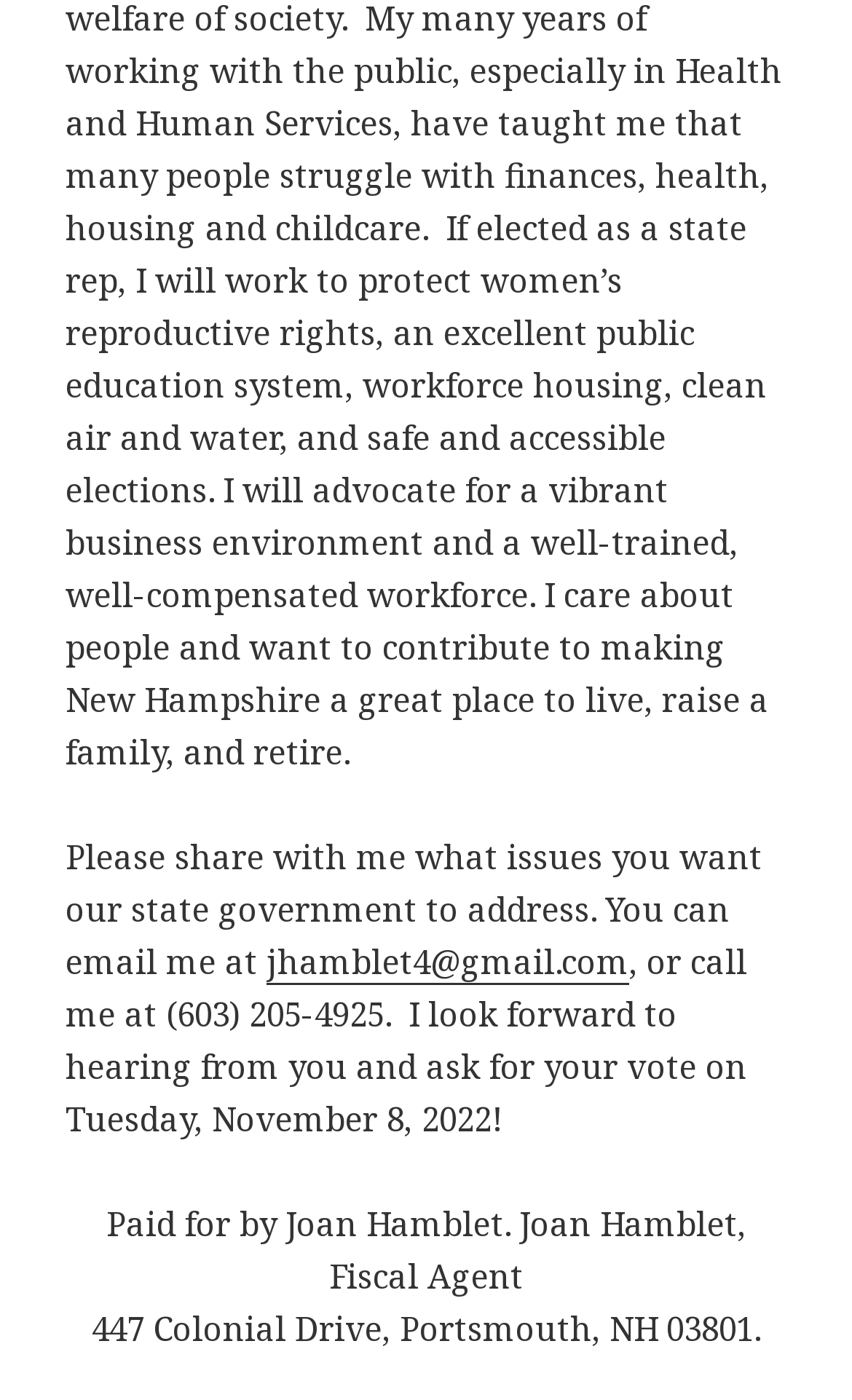Determine the bounding box coordinates in the format (top-left x, top-left y, bottom-right x, bottom-right y). Ensure all values are floating point numbers between 0 and 1. Identify the bounding box of the UI element described by: jhamblet4@gmail.com

[0.313, 0.671, 0.738, 0.704]